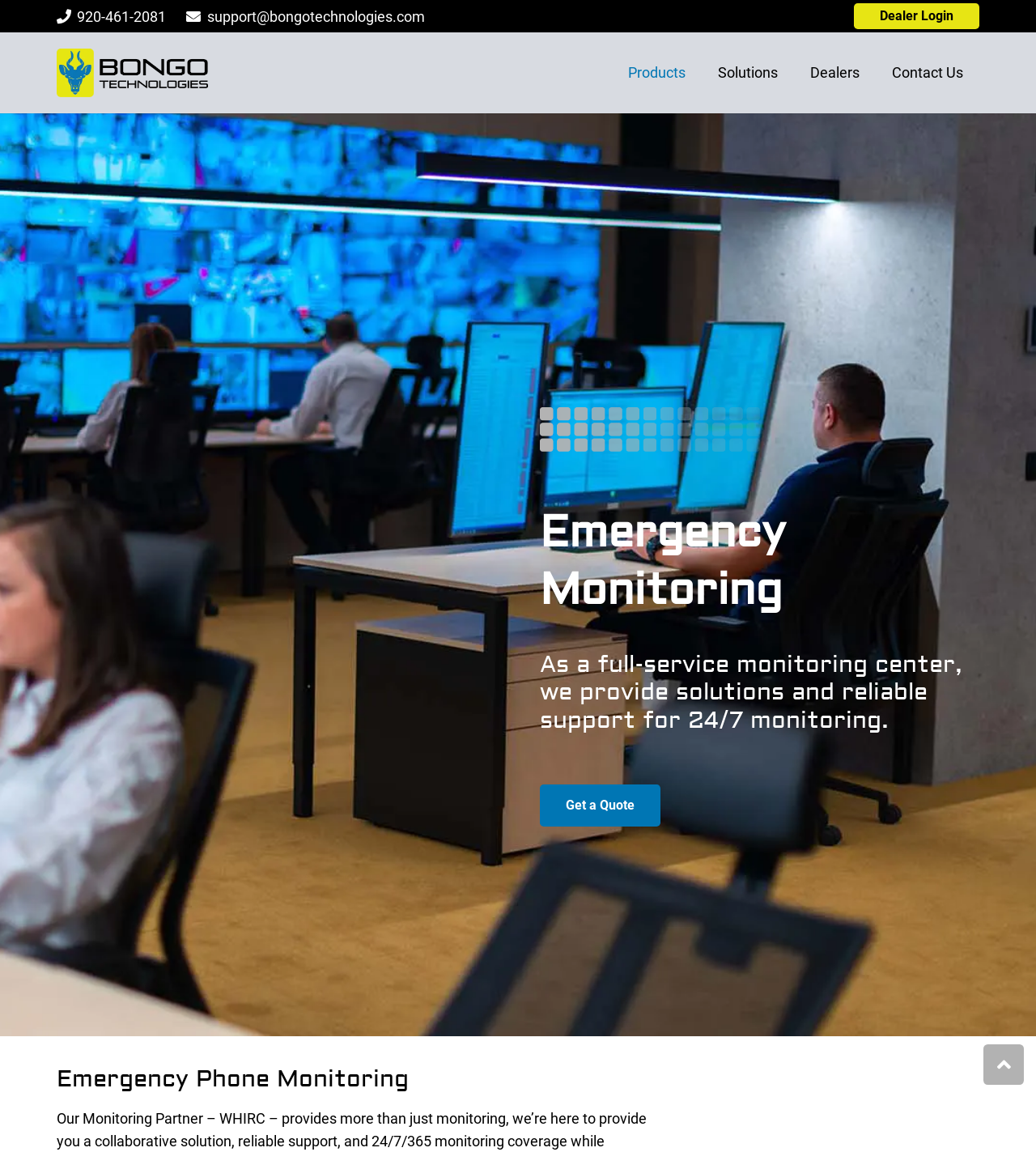Locate the bounding box coordinates of the clickable region necessary to complete the following instruction: "contact support via email". Provide the coordinates in the format of four float numbers between 0 and 1, i.e., [left, top, right, bottom].

[0.18, 0.007, 0.41, 0.021]